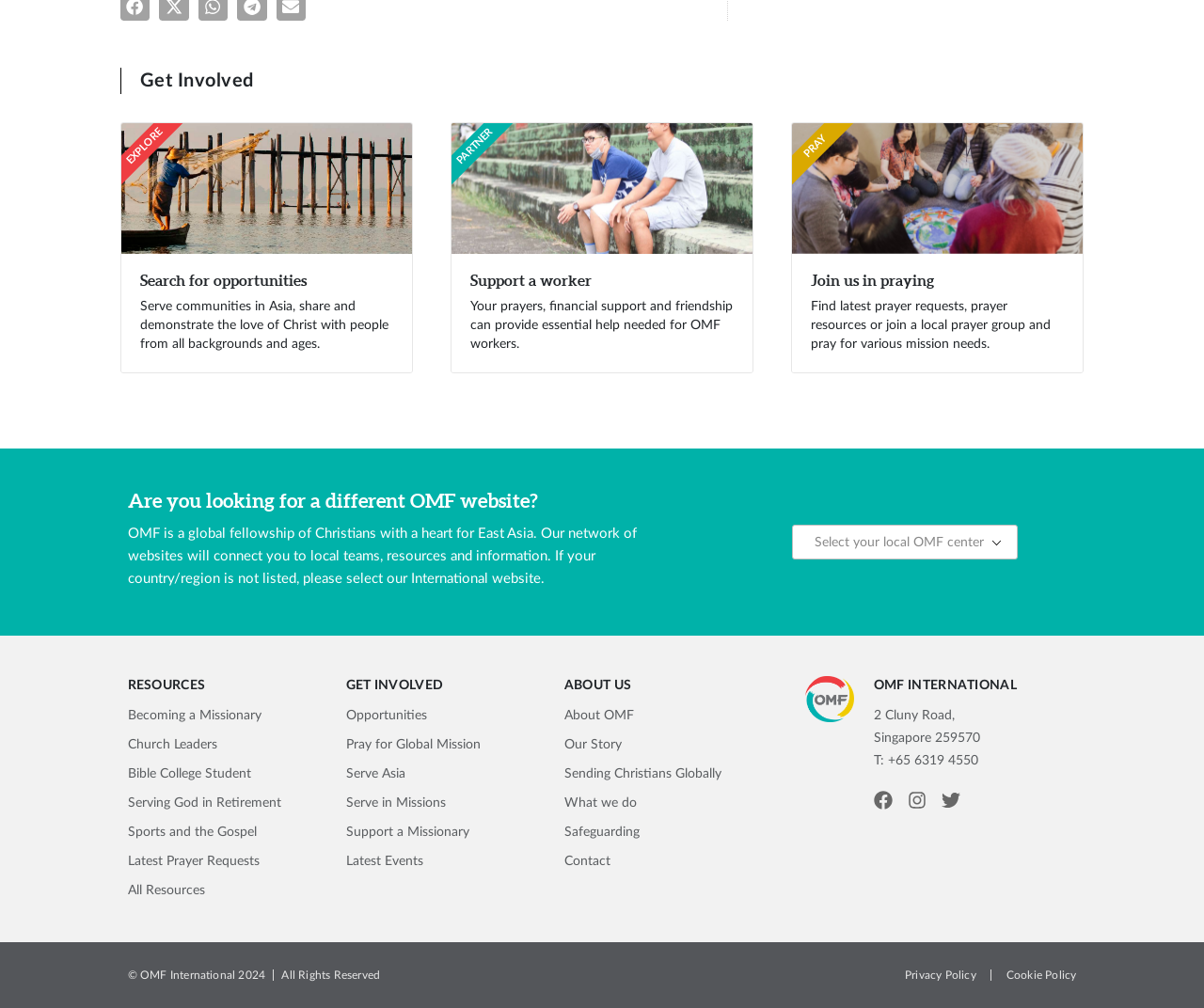Identify the bounding box coordinates for the element you need to click to achieve the following task: "Support a worker". The coordinates must be four float values ranging from 0 to 1, formatted as [left, top, right, bottom].

[0.375, 0.123, 0.625, 0.37]